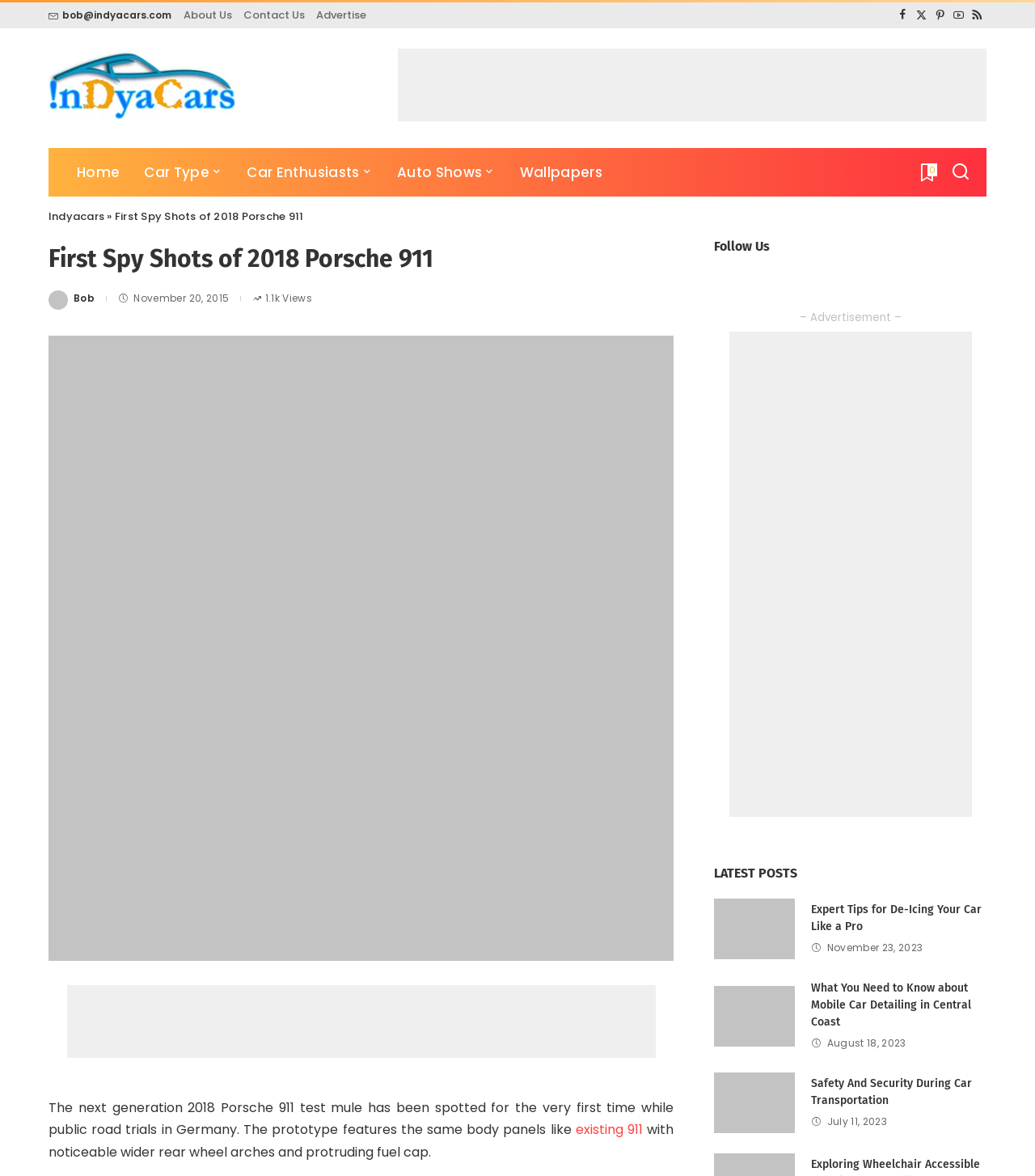Determine the webpage's heading and output its text content.

First Spy Shots of 2018 Porsche 911